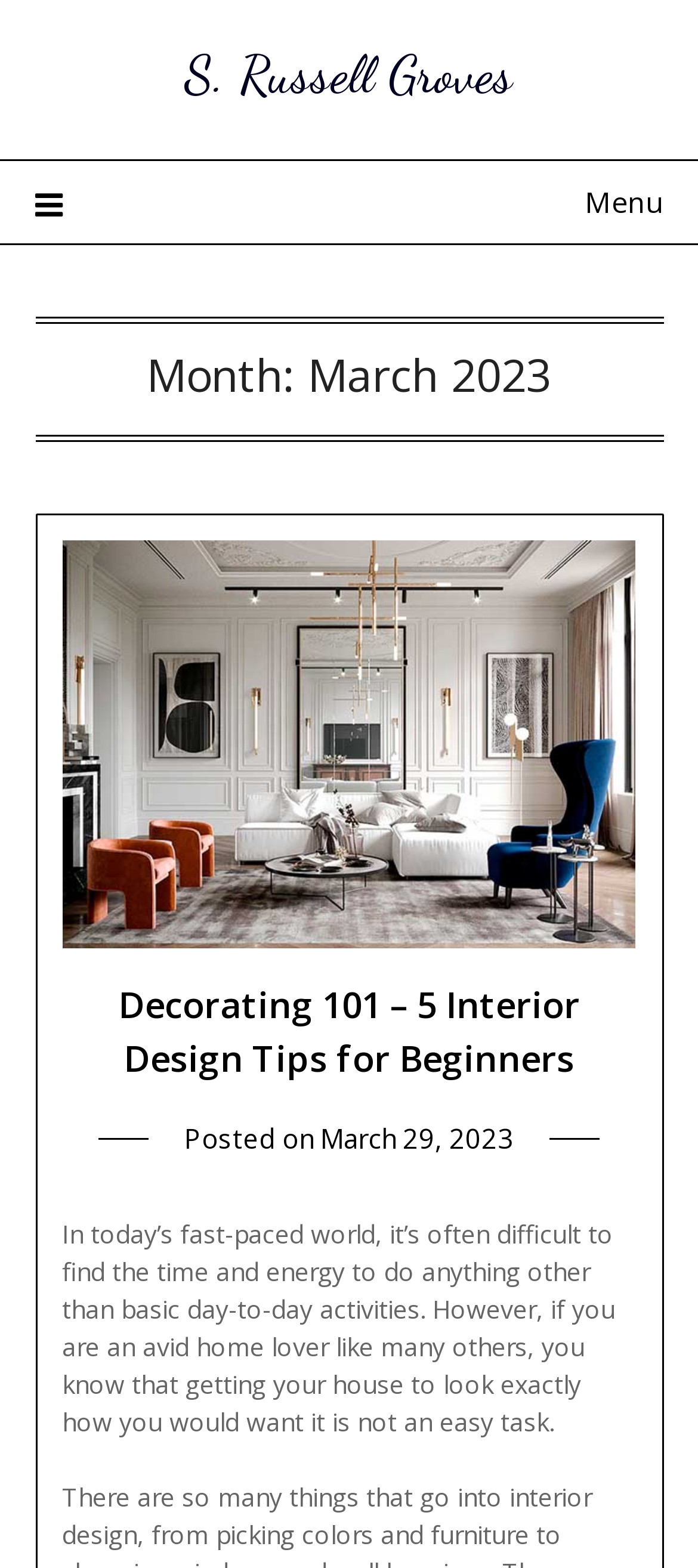What is the title of the first article?
Refer to the image and respond with a one-word or short-phrase answer.

5 Interior Design Tips for Beginners